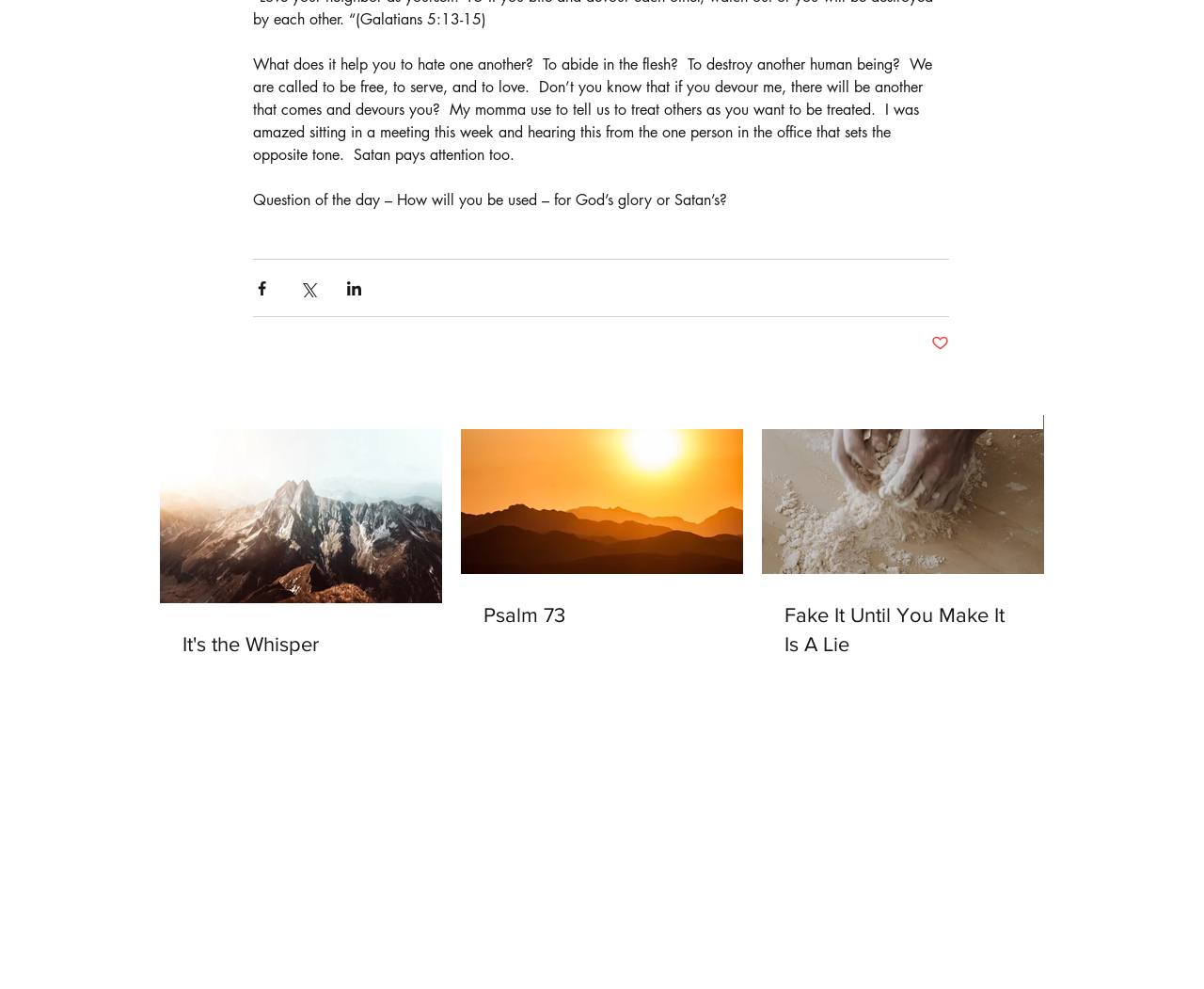Examine the screenshot and answer the question in as much detail as possible: What is the question of the day?

I found a StaticText element with the question 'How will you be used – for God’s glory or Satan’s?' which is labeled as the question of the day.